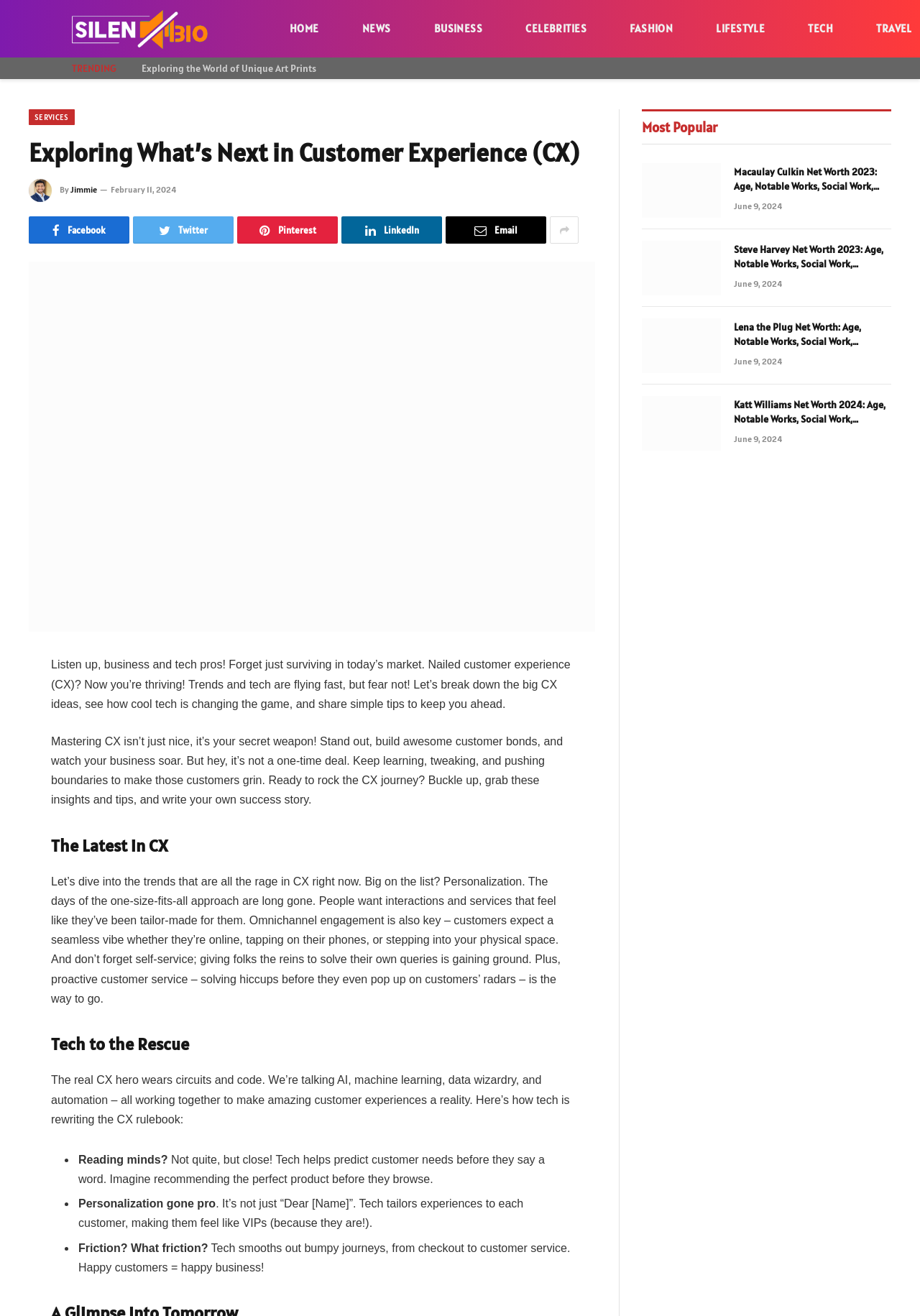Please find the bounding box coordinates of the element that must be clicked to perform the given instruction: "Check the latest news". The coordinates should be four float numbers from 0 to 1, i.e., [left, top, right, bottom].

[0.37, 0.0, 0.448, 0.044]